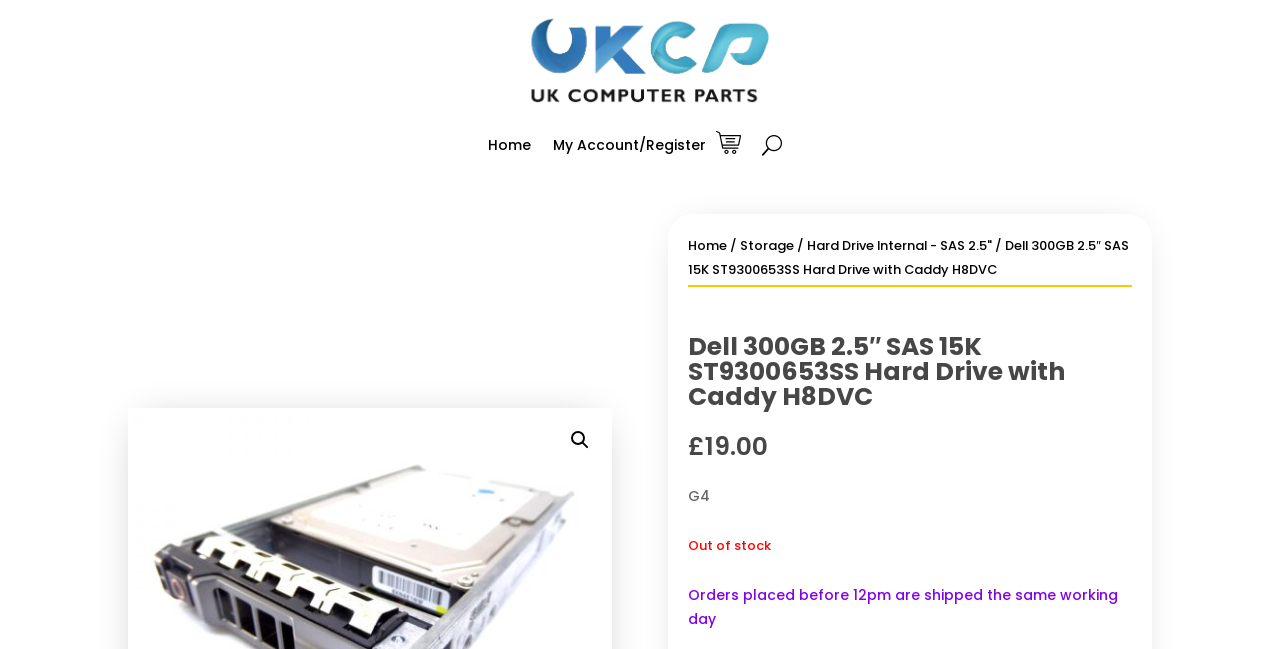What is the brand of the hard drive?
Please craft a detailed and exhaustive response to the question.

I determined the brand of the hard drive by looking at the heading element on the webpage. Specifically, I found the text 'Dell 300GB 2.5″ SAS 15K ST9300653SS Hard Drive with Caddy H8DVC' which indicates the brand and model of the hard drive.